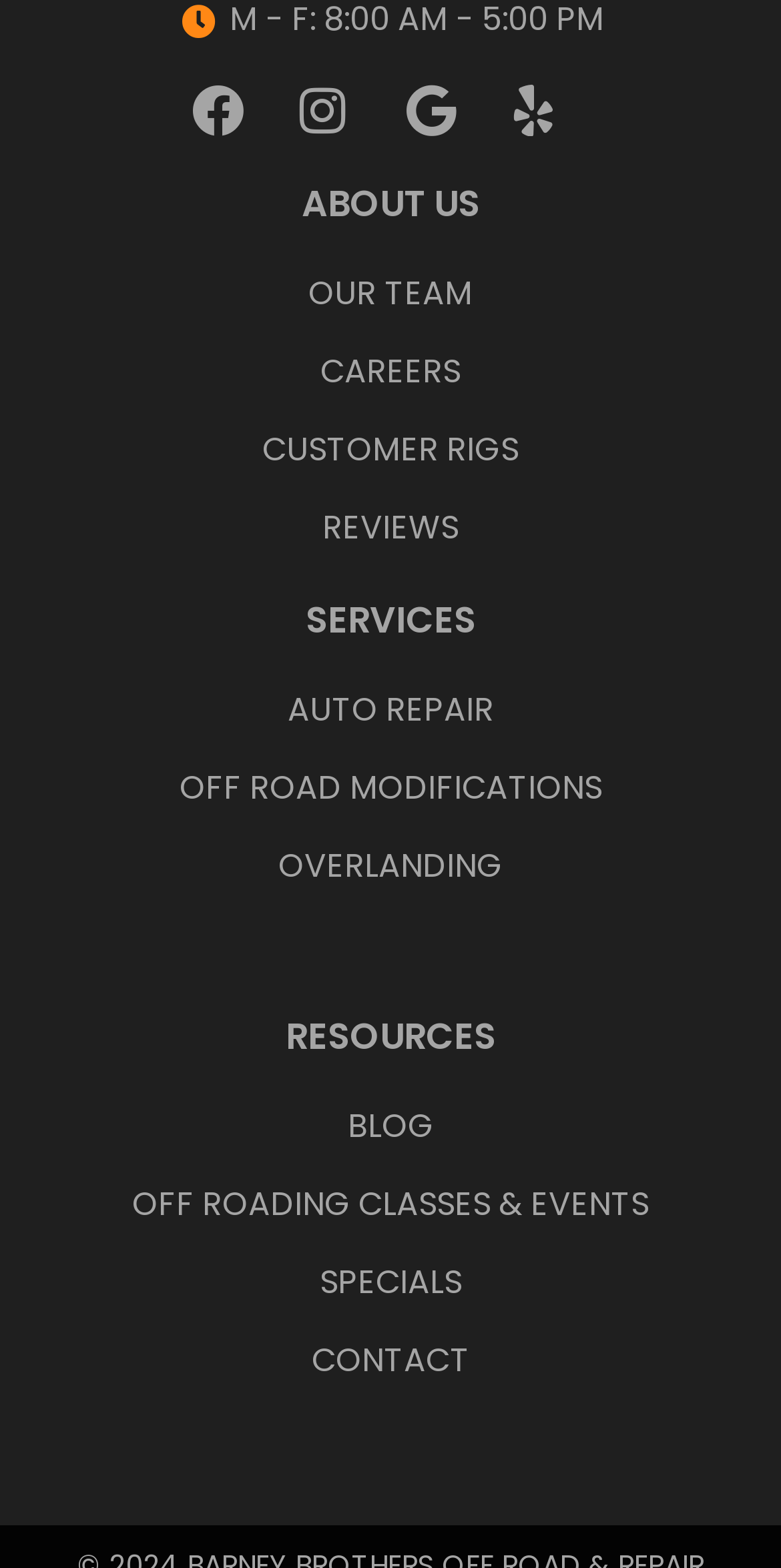Find the bounding box of the element with the following description: "OFF ROADING CLASSES & EVENTS". The coordinates must be four float numbers between 0 and 1, formatted as [left, top, right, bottom].

[0.026, 0.753, 0.974, 0.784]